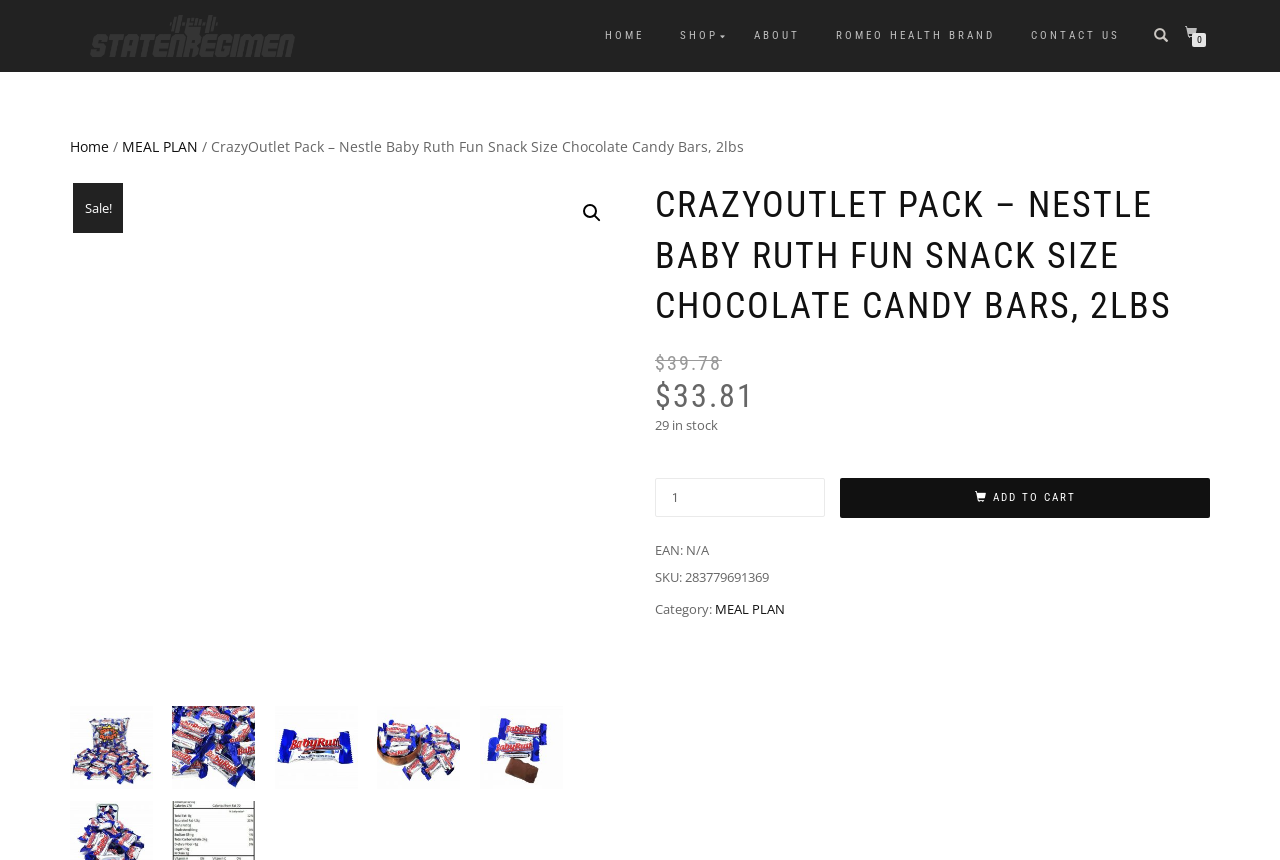Please indicate the bounding box coordinates for the clickable area to complete the following task: "Add to cart". The coordinates should be specified as four float numbers between 0 and 1, i.e., [left, top, right, bottom].

[0.656, 0.556, 0.945, 0.602]